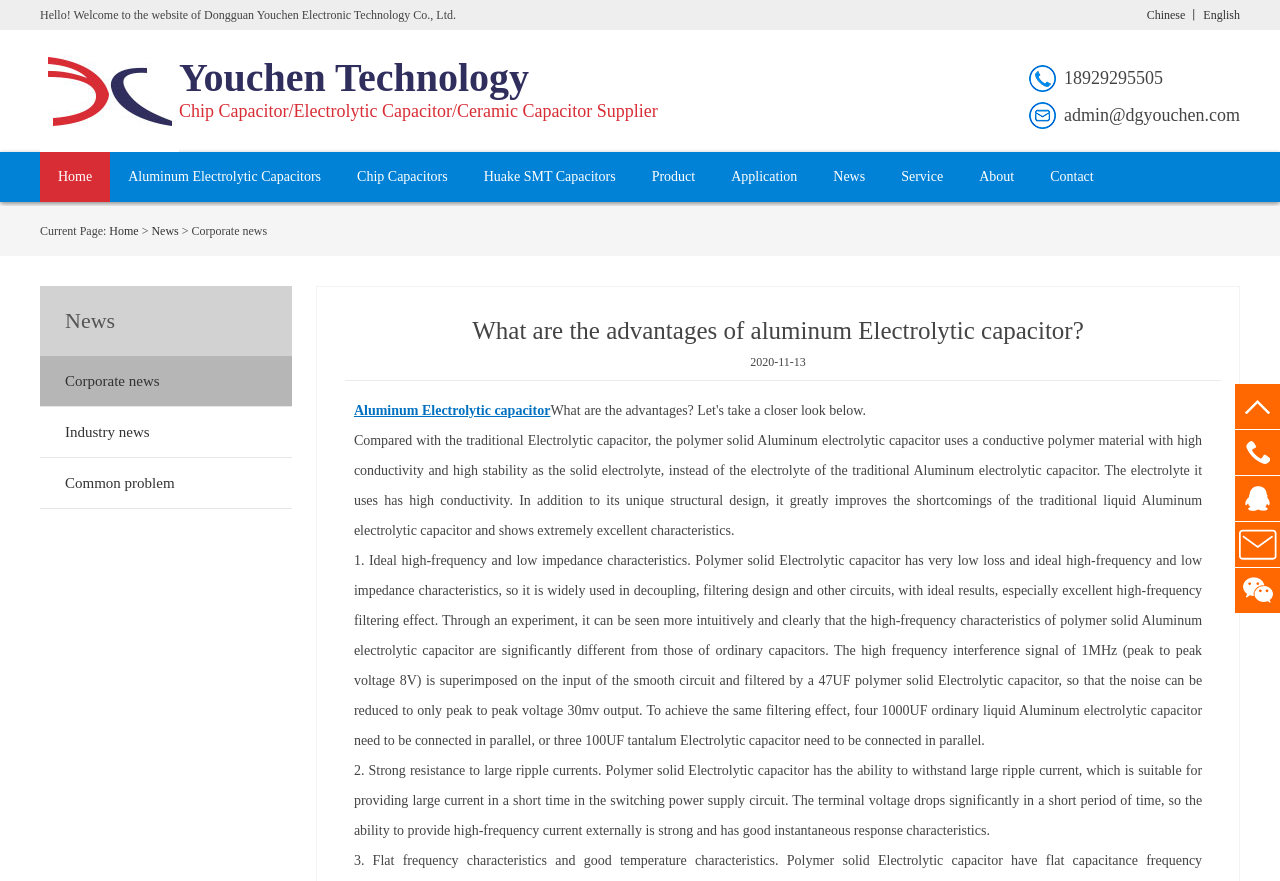Kindly determine the bounding box coordinates for the area that needs to be clicked to execute this instruction: "Read Corporate news".

[0.051, 0.423, 0.125, 0.442]